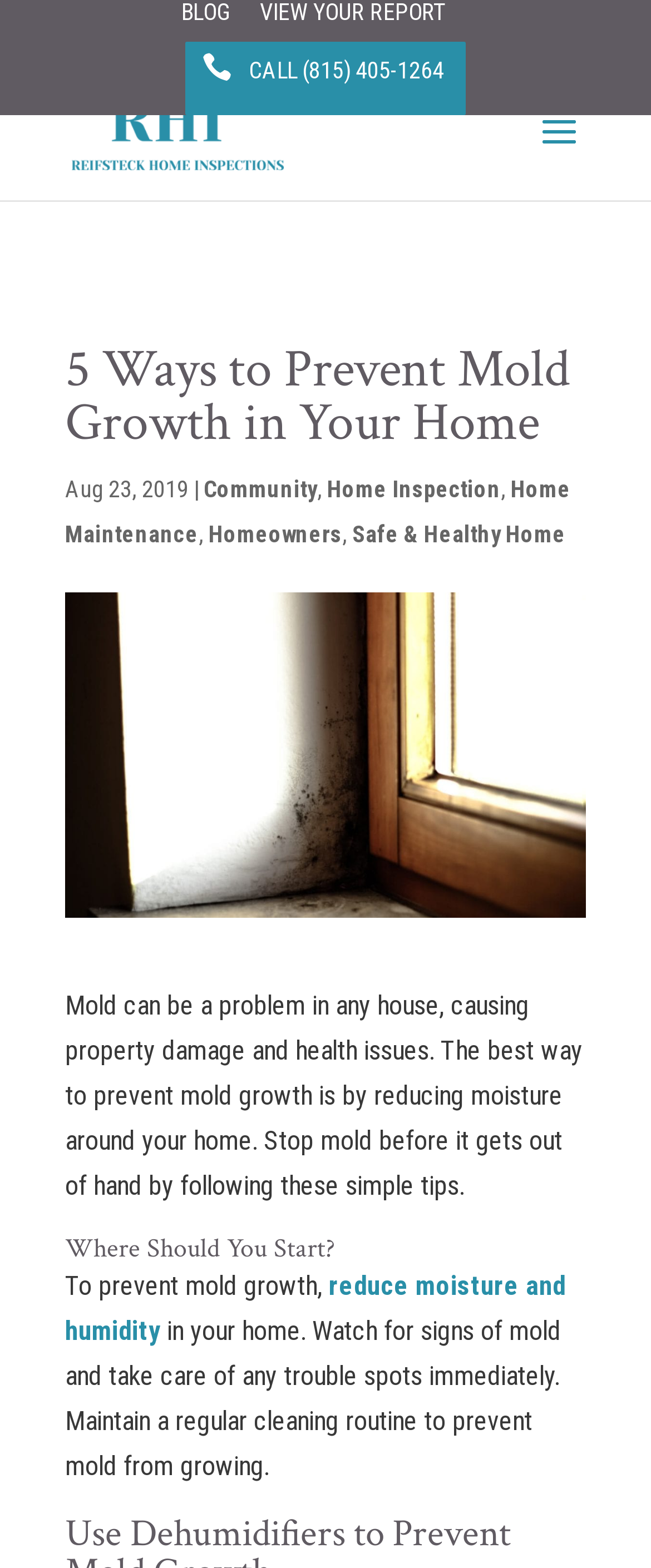Pinpoint the bounding box coordinates of the clickable element needed to complete the instruction: "Call the phone number". The coordinates should be provided as four float numbers between 0 and 1: [left, top, right, bottom].

[0.31, 0.037, 0.682, 0.063]